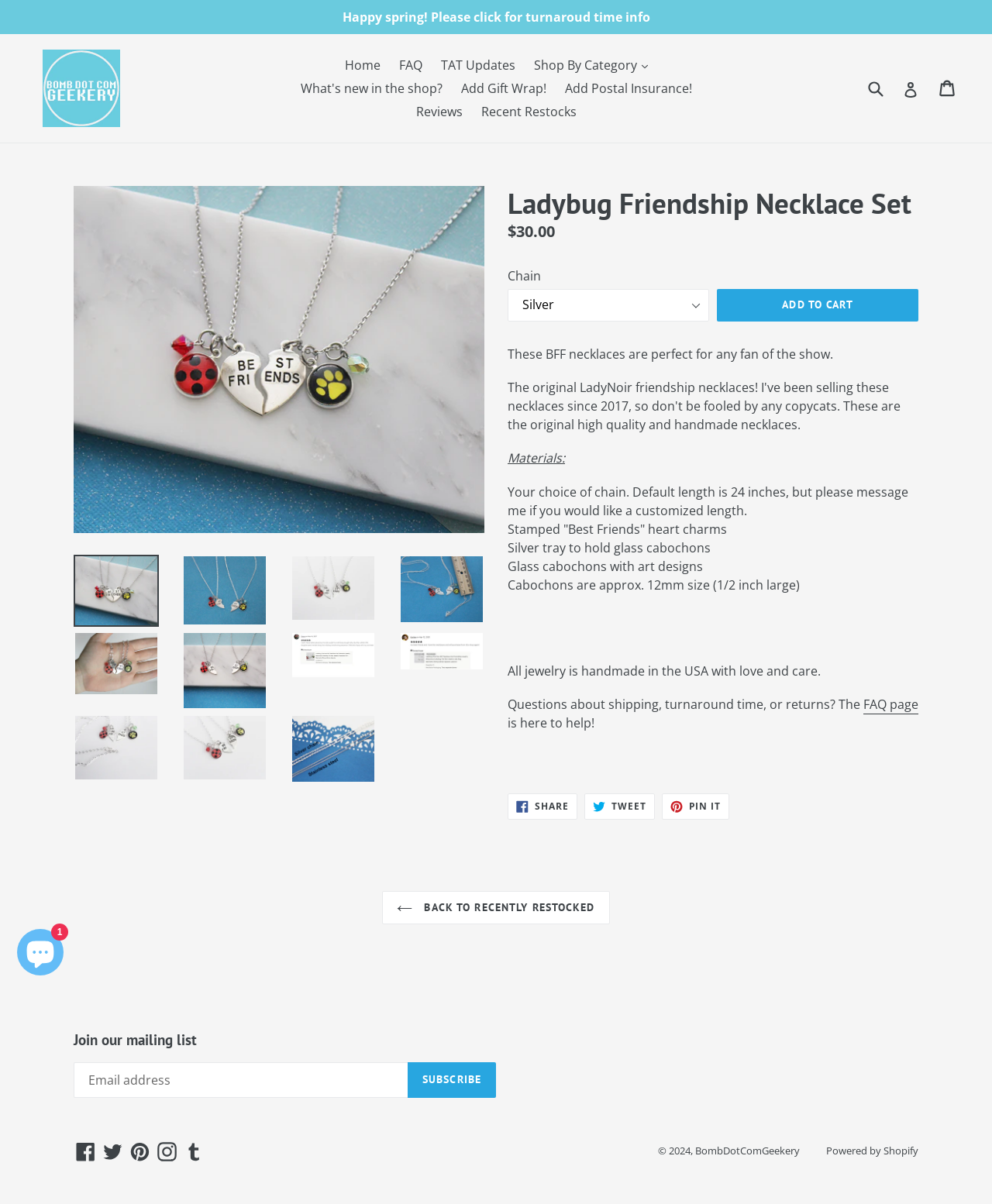Based on the image, please respond to the question with as much detail as possible:
How can I get help with shipping, turnaround time, or returns?

The link to the FAQ page can be found in the static text element with the text 'Questions about shipping, turnaround time, or returns? The FAQ page is here to help!' located at the bottom of the main content area.